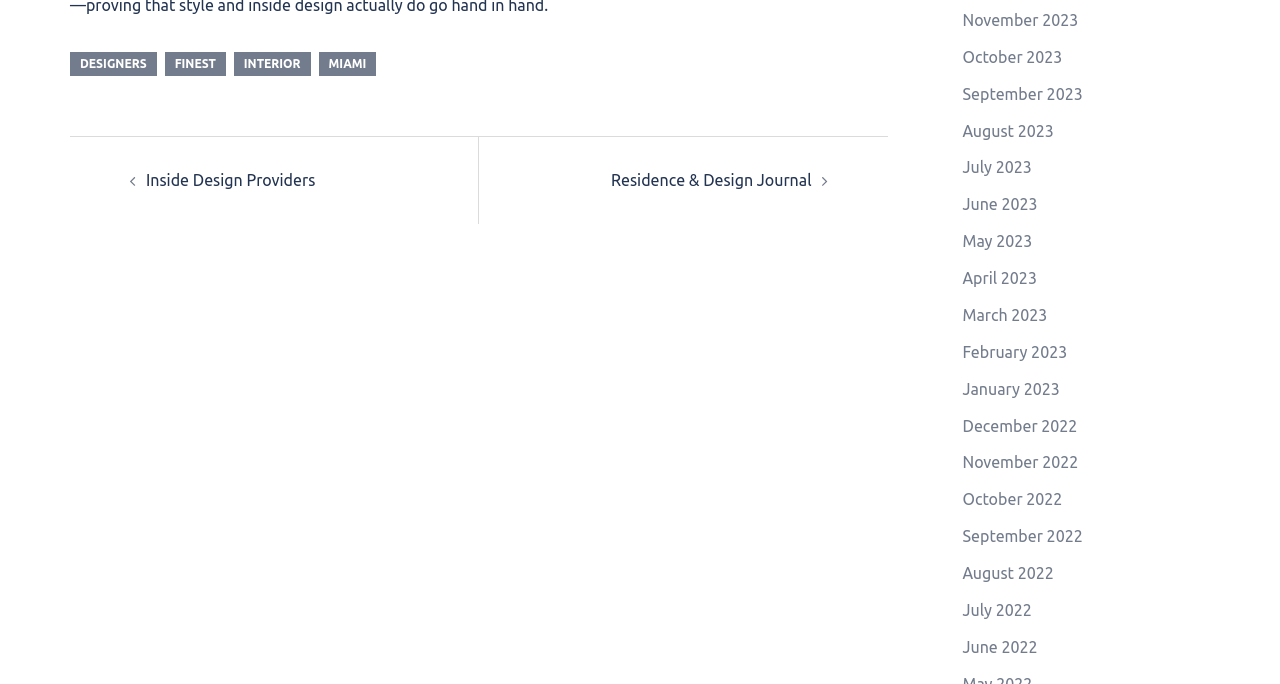Identify the bounding box coordinates for the UI element described by the following text: "aria-describedby="tooltip367882"". Provide the coordinates as four float numbers between 0 and 1, in the format [left, top, right, bottom].

None